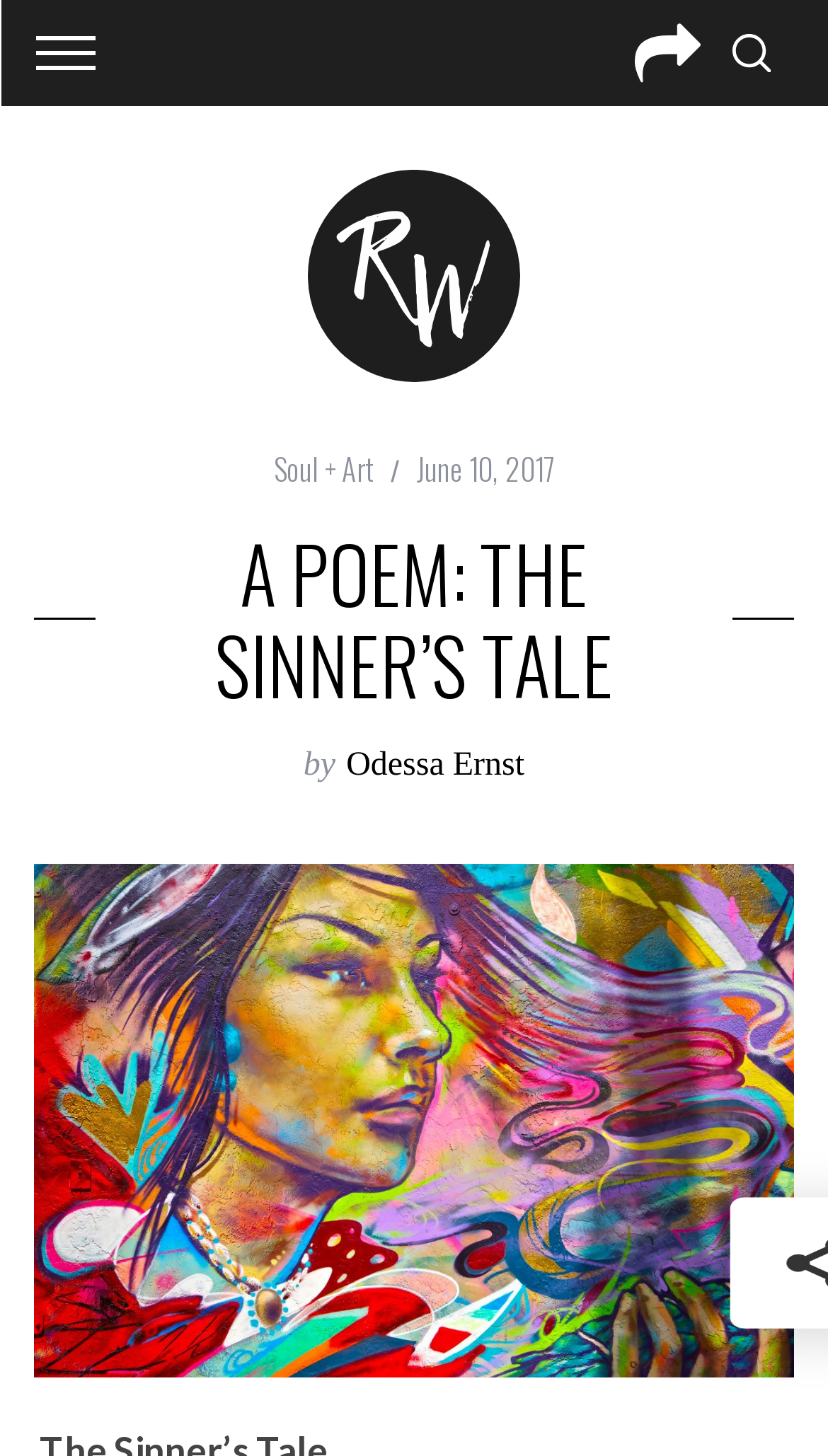Provide your answer to the question using just one word or phrase: What is the name of the poem?

The Sinner's Tale